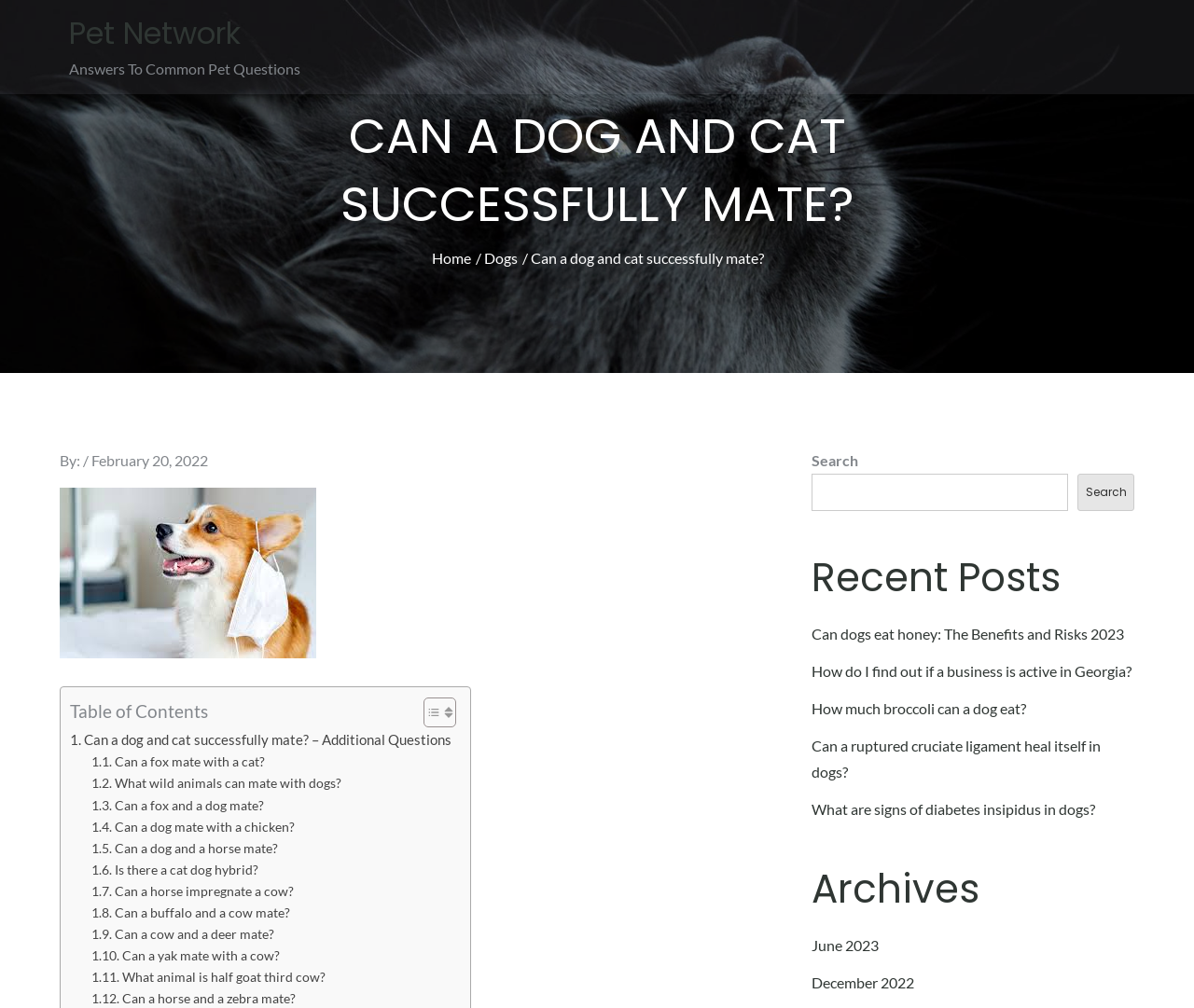Provide your answer in a single word or phrase: 
What is the purpose of the search bar?

To search the website